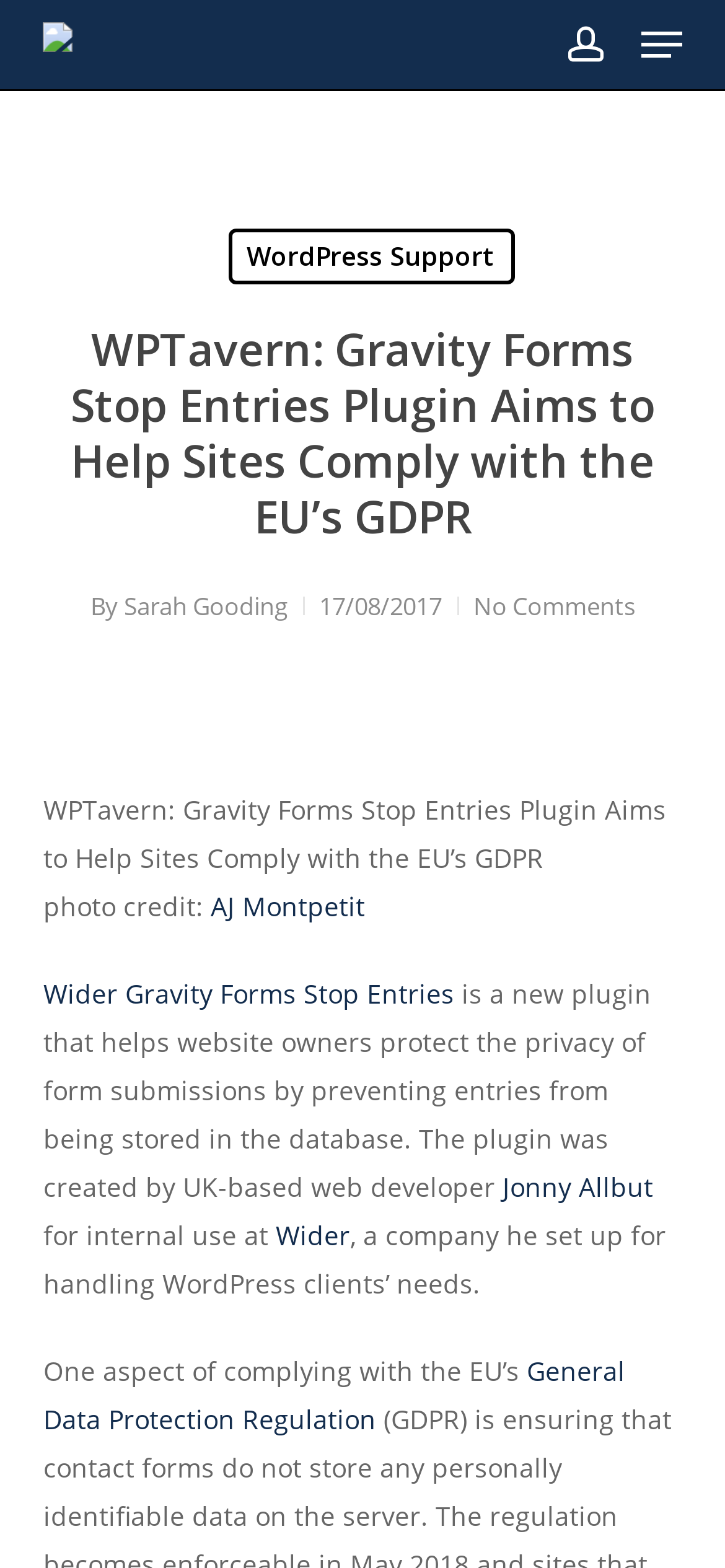Locate the bounding box coordinates of the area that needs to be clicked to fulfill the following instruction: "Open the 'Navigation Menu'". The coordinates should be in the format of four float numbers between 0 and 1, namely [left, top, right, bottom].

[0.884, 0.017, 0.94, 0.04]